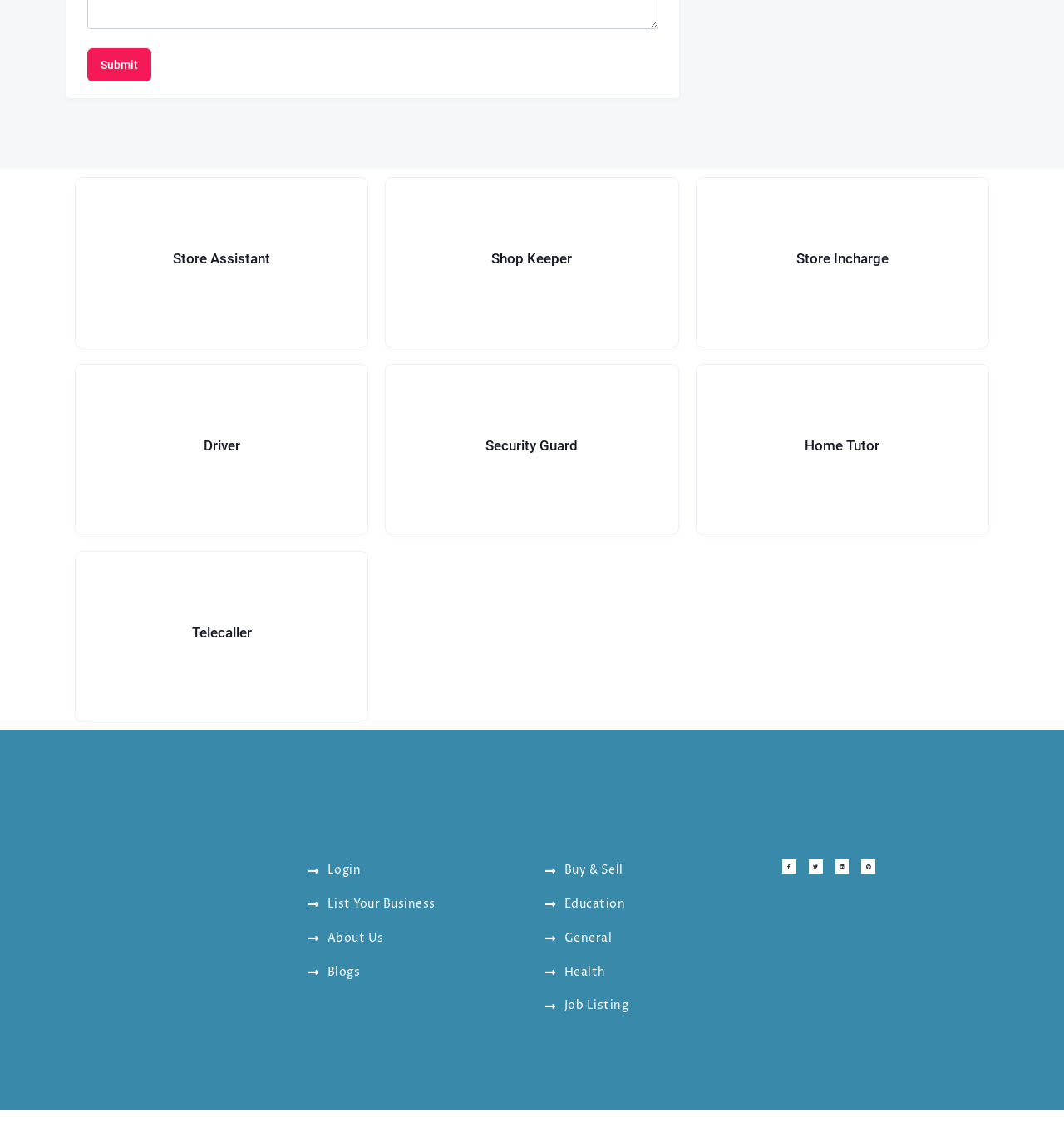What is the purpose of the 'Login' link?
Please ensure your answer is as detailed and informative as possible.

The 'Login' link is a common UI element used to allow users to access their existing accounts. Its presence on the webpage suggests that users can create an account and login to access certain features or services.